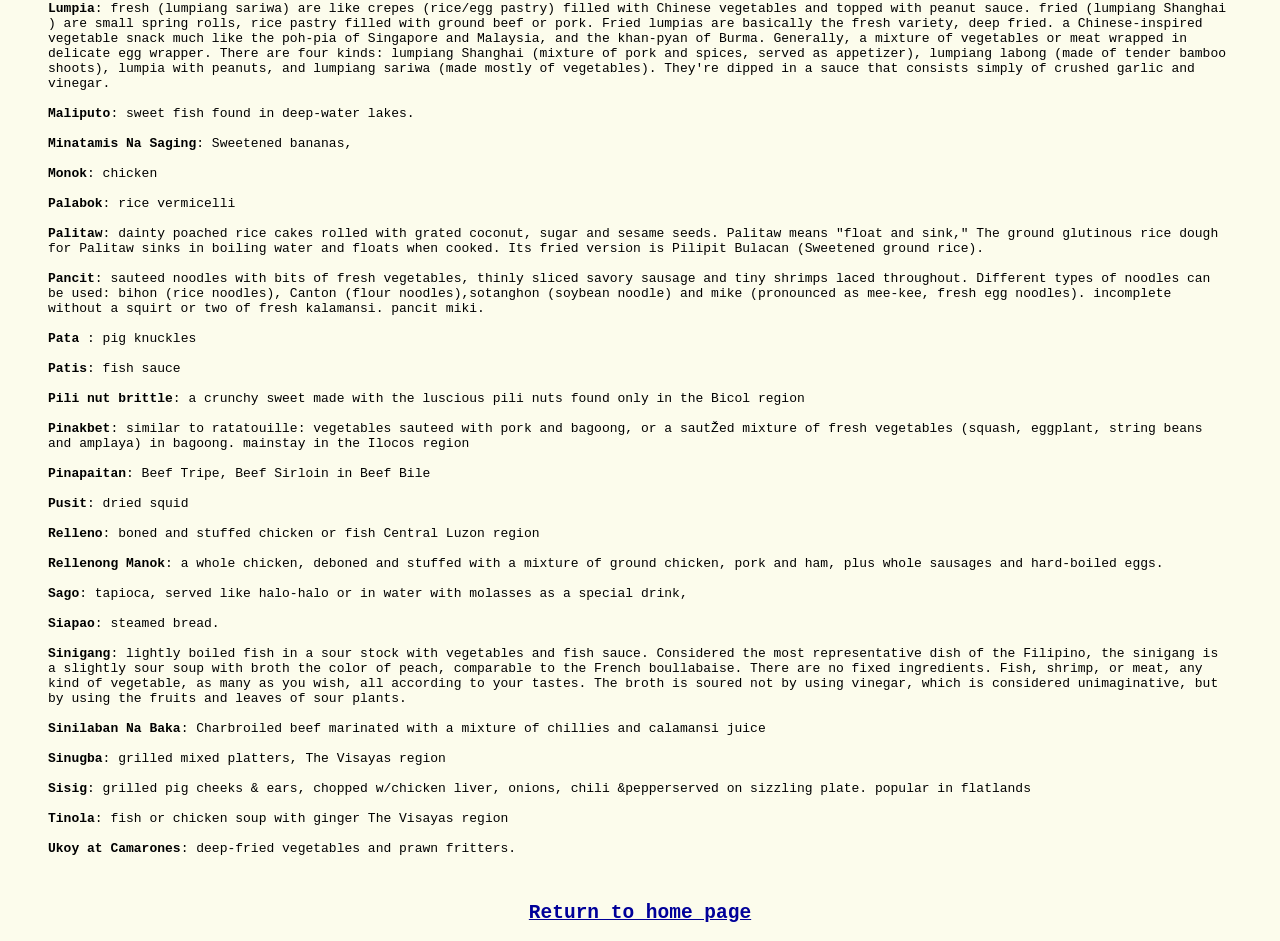What is Tinola?
Refer to the image and answer the question using a single word or phrase.

fish or chicken soup